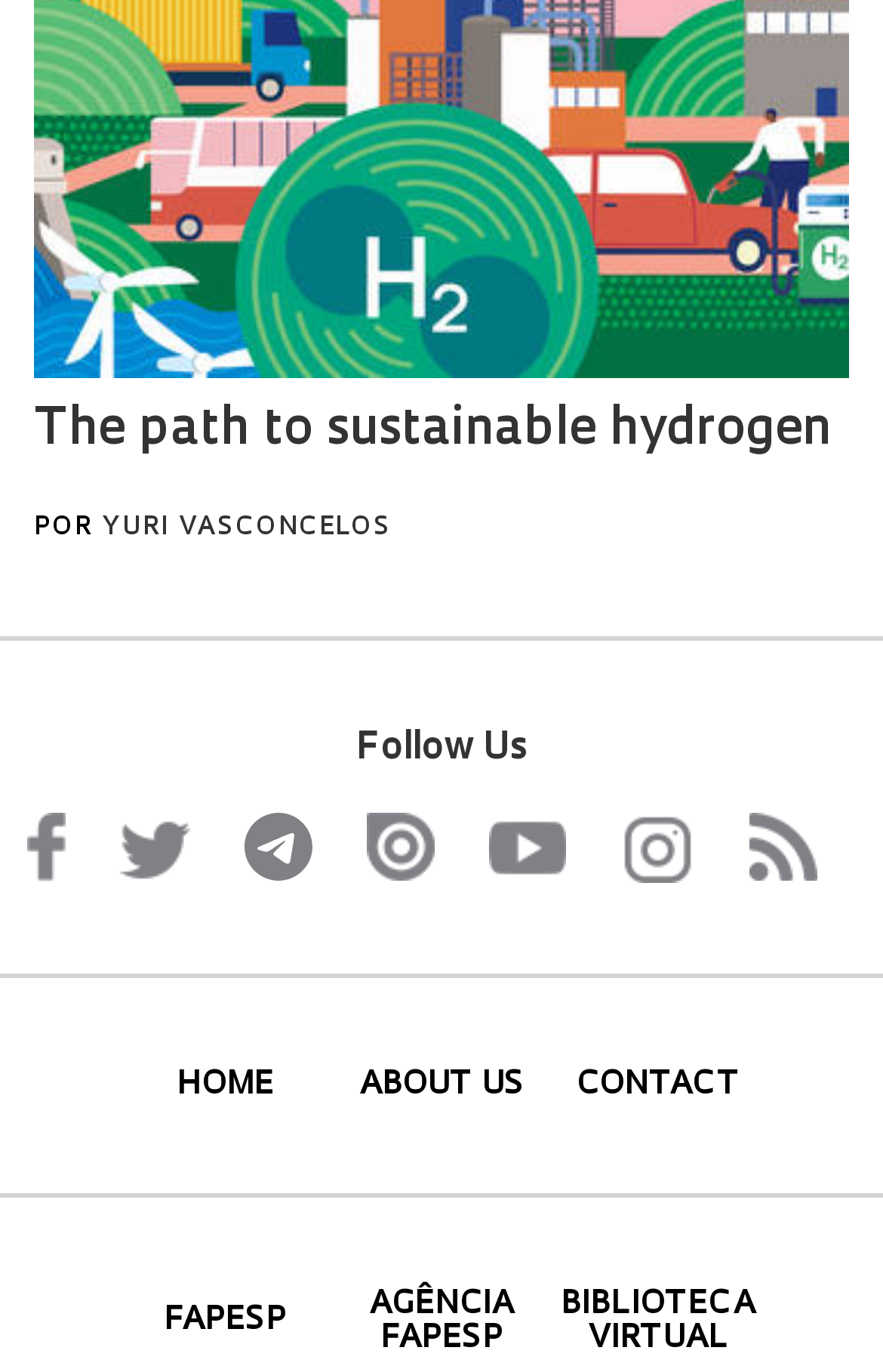Please identify the coordinates of the bounding box for the clickable region that will accomplish this instruction: "Go to Vrije Universiteit Amsterdam website".

None